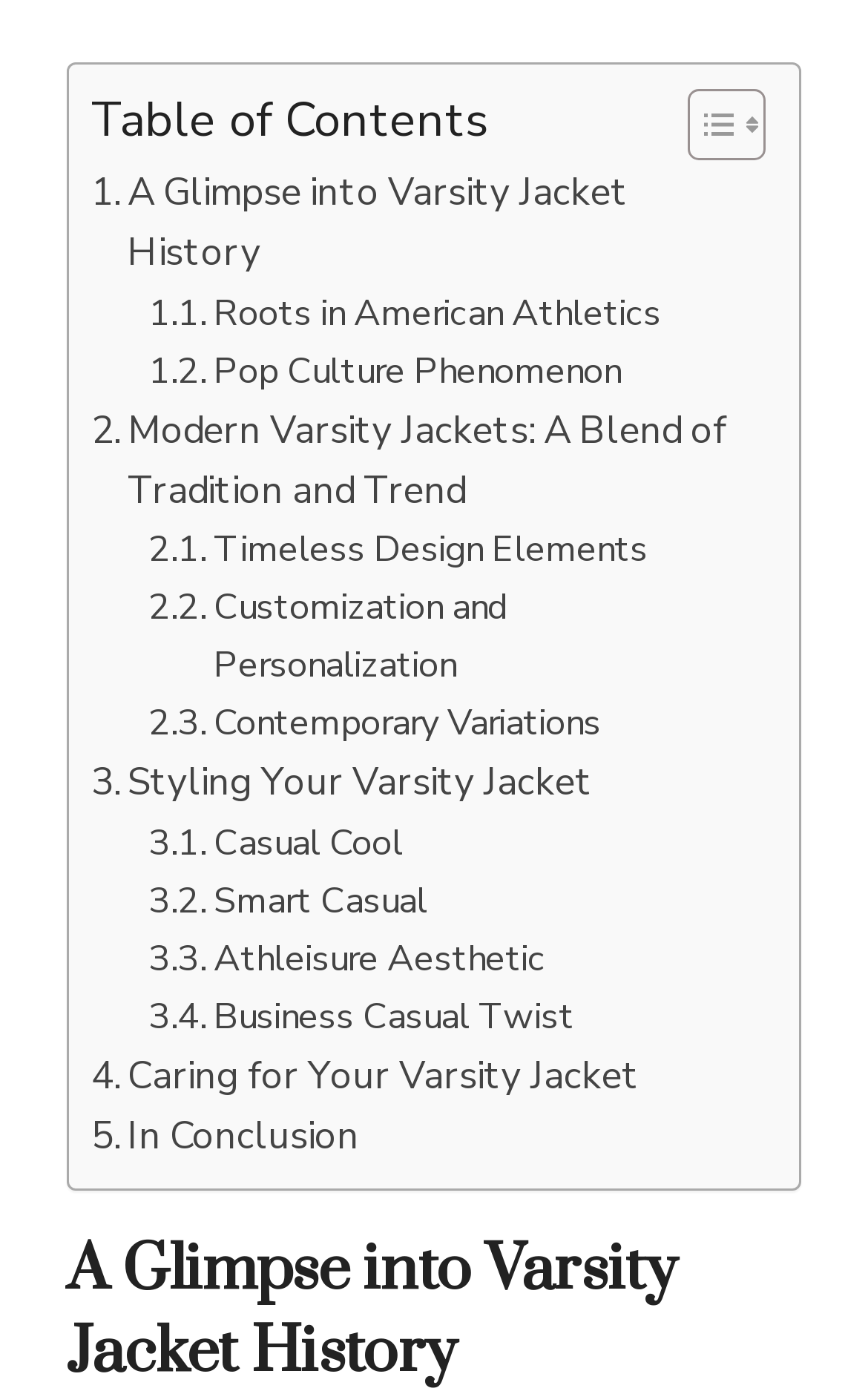What is the purpose of the toggle button?
Based on the screenshot, provide your answer in one word or phrase.

Toggle Table of Content